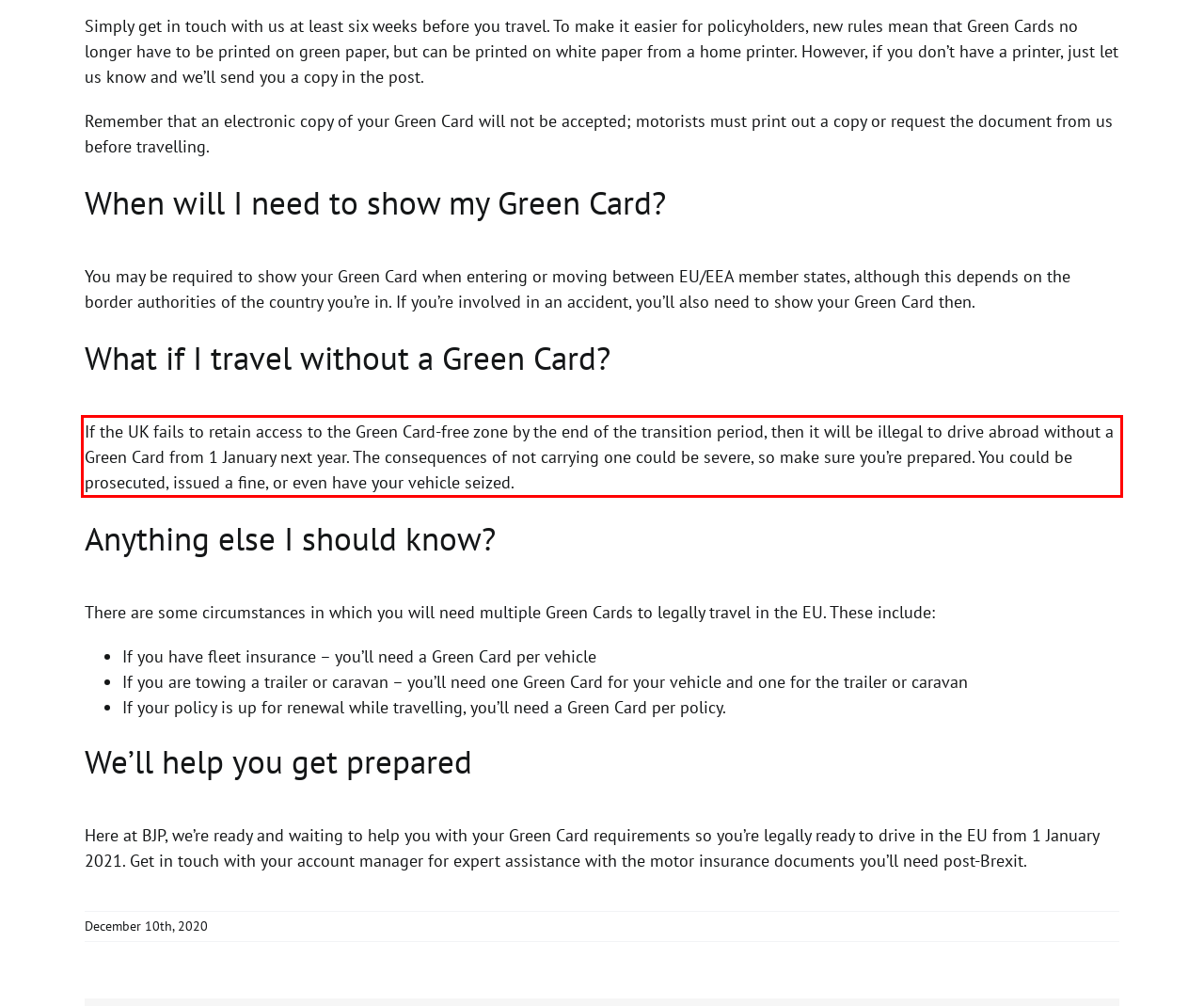Locate the red bounding box in the provided webpage screenshot and use OCR to determine the text content inside it.

If the UK fails to retain access to the Green Card-free zone by the end of the transition period, then it will be illegal to drive abroad without a Green Card from 1 January next year. The consequences of not carrying one could be severe, so make sure you’re prepared. You could be prosecuted, issued a fine, or even have your vehicle seized.